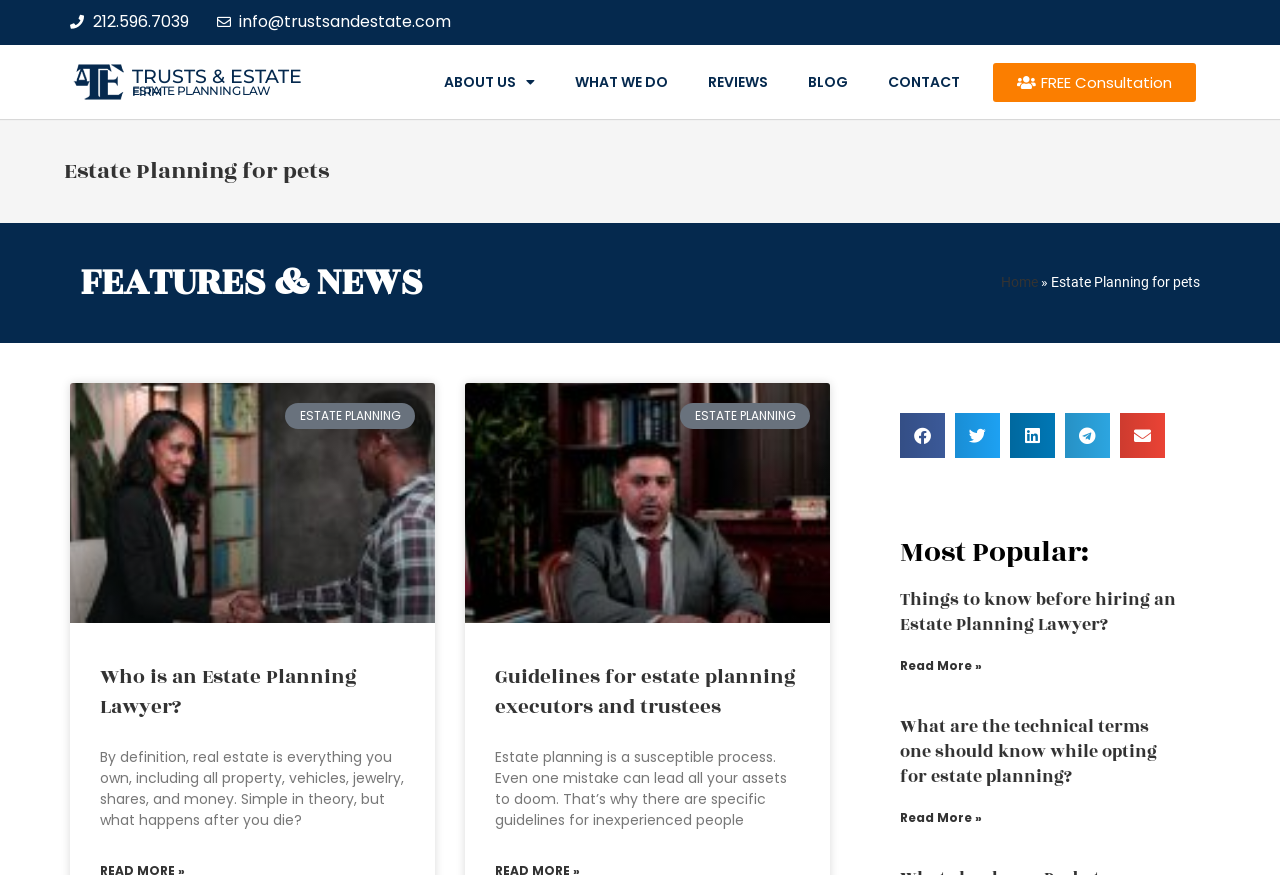Reply to the question with a brief word or phrase: What is the topic of the second heading on the webpage?

FEATURES & NEWS